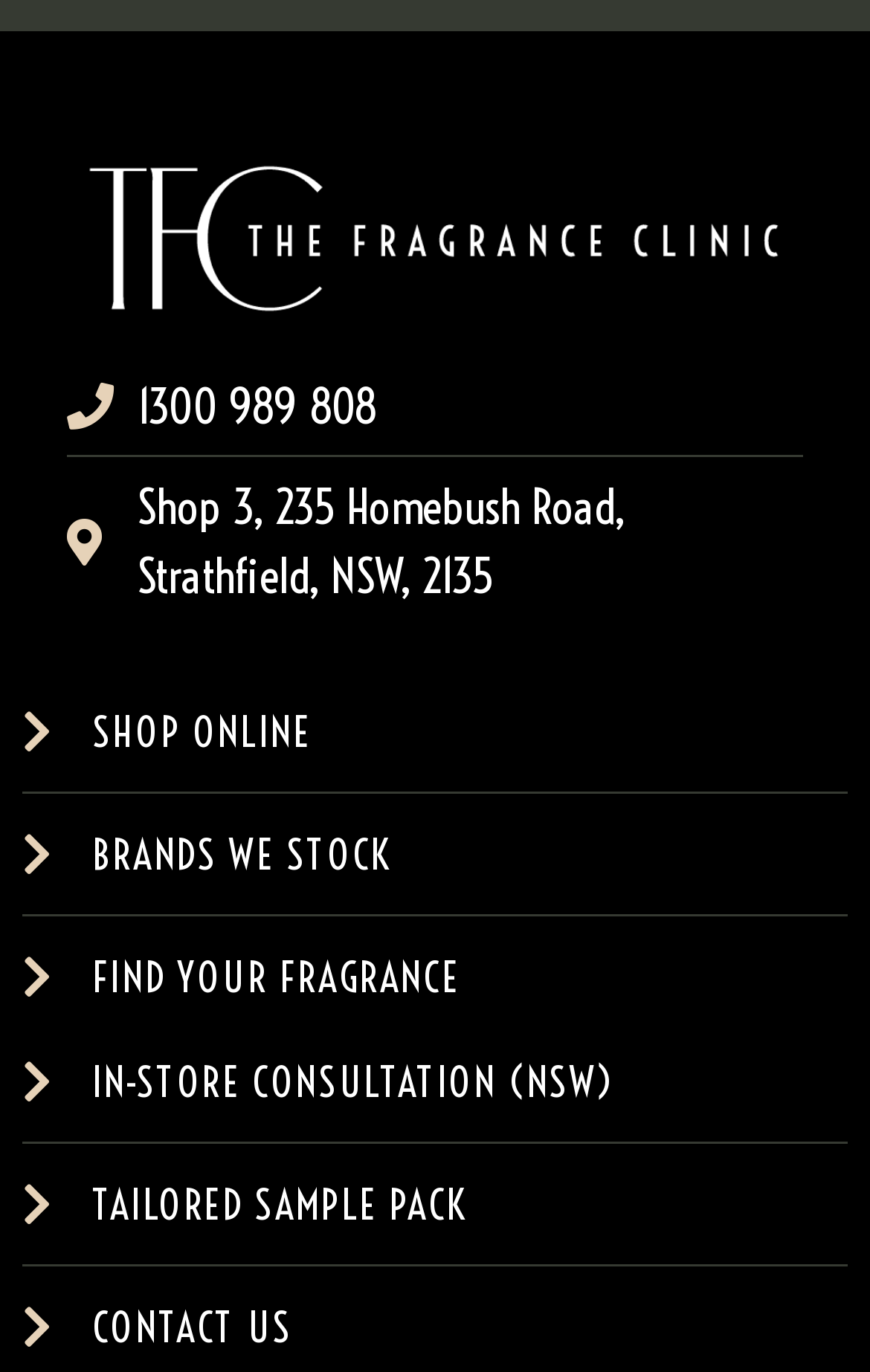Locate the bounding box coordinates of the clickable part needed for the task: "contact the clinic".

[0.026, 0.945, 0.974, 0.989]